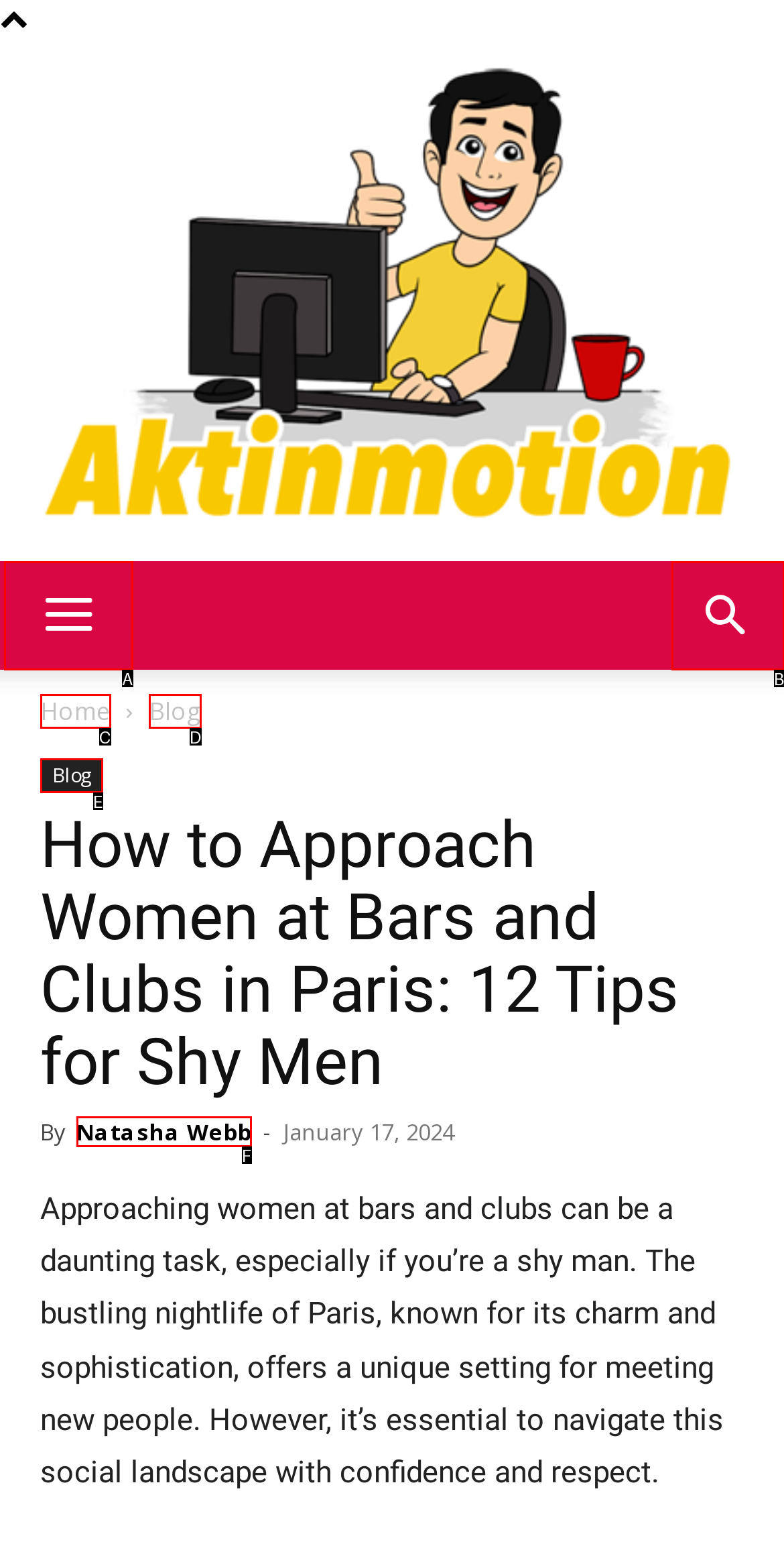Determine which HTML element fits the description: Mac. Answer with the letter corresponding to the correct choice.

None